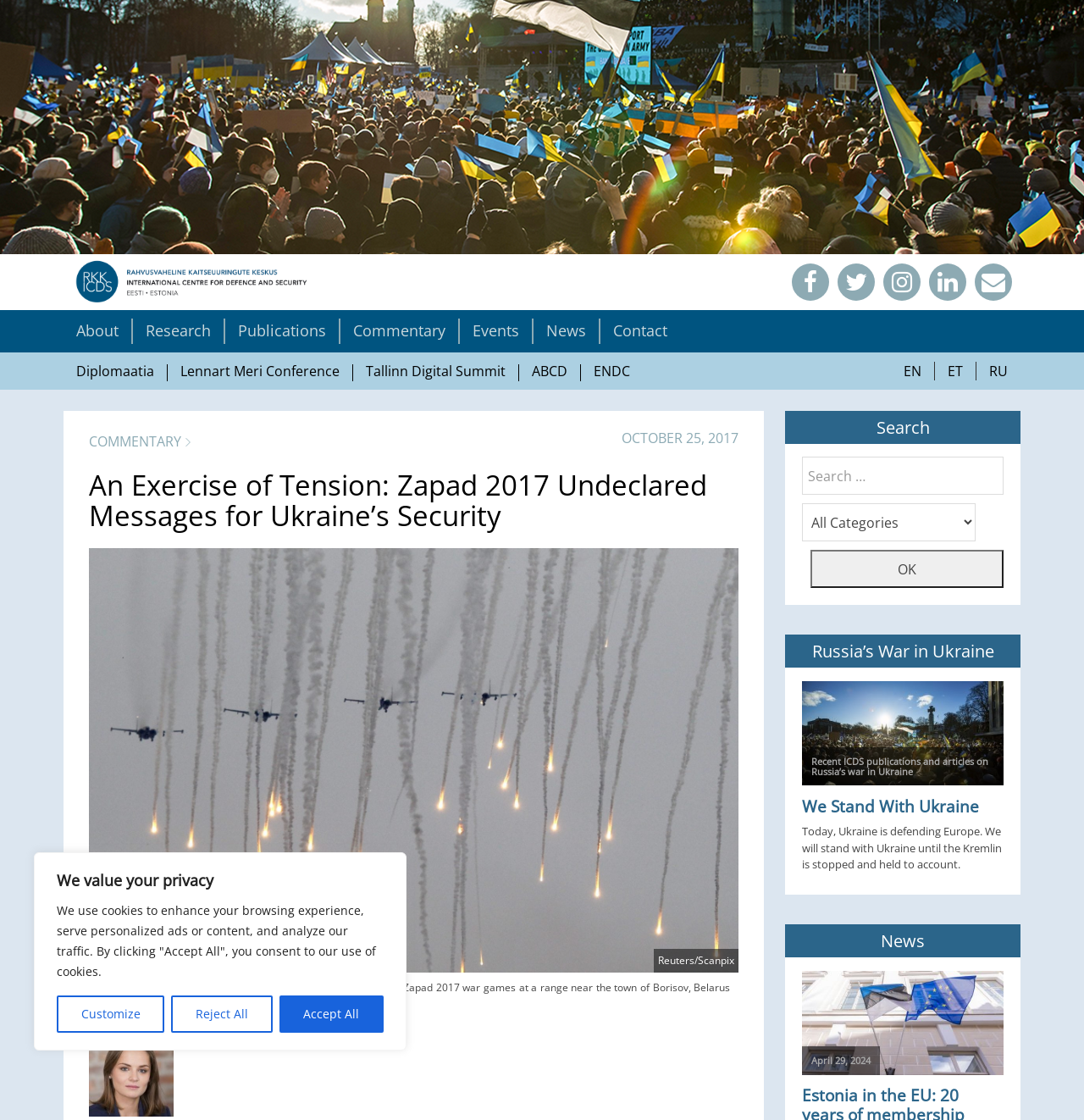Highlight the bounding box coordinates of the region I should click on to meet the following instruction: "Click the 'COMMENTARY' link".

[0.082, 0.386, 0.167, 0.403]